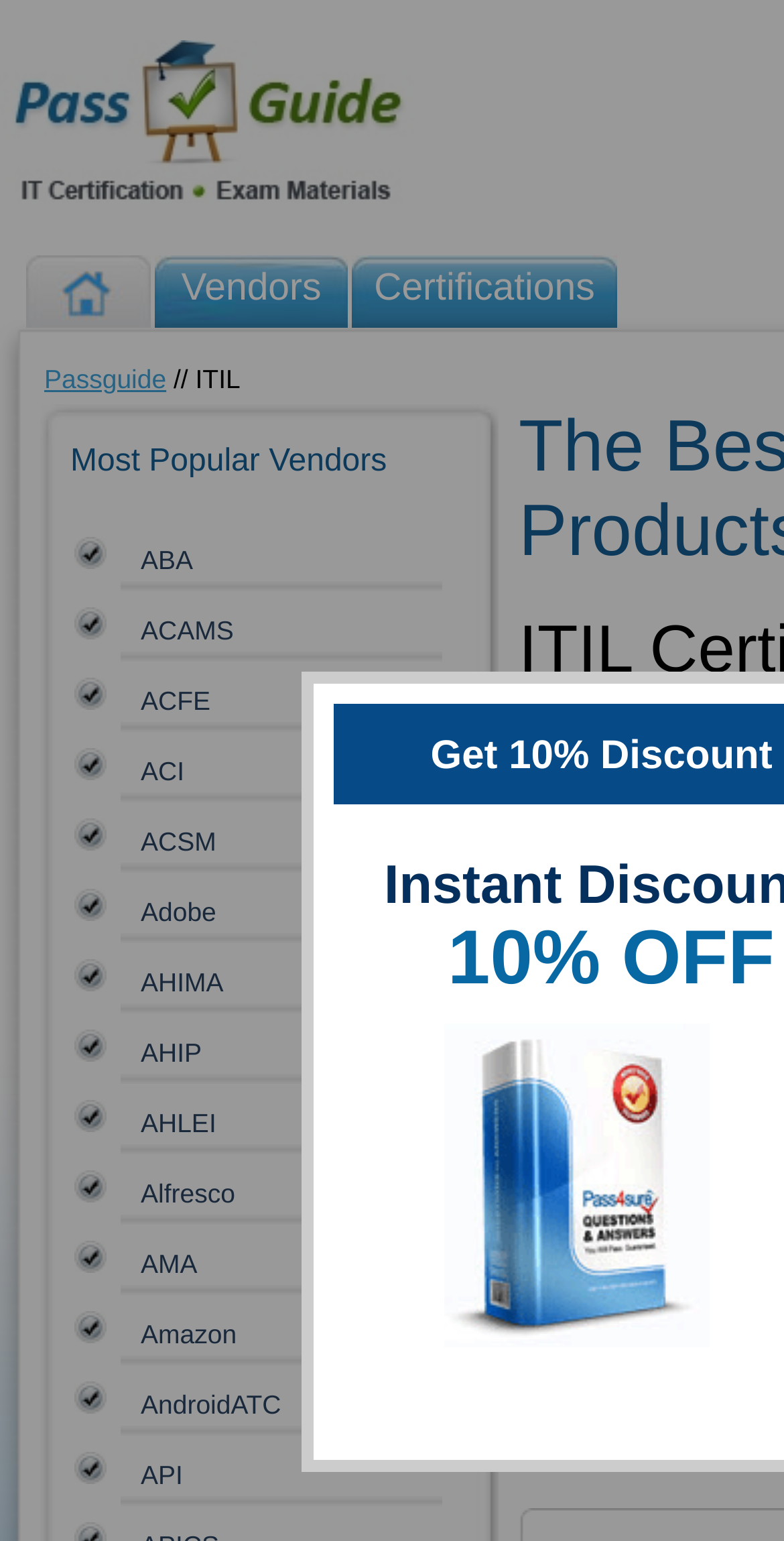Identify the bounding box coordinates of the part that should be clicked to carry out this instruction: "Click on the 'Vendors' link".

[0.197, 0.166, 0.444, 0.213]